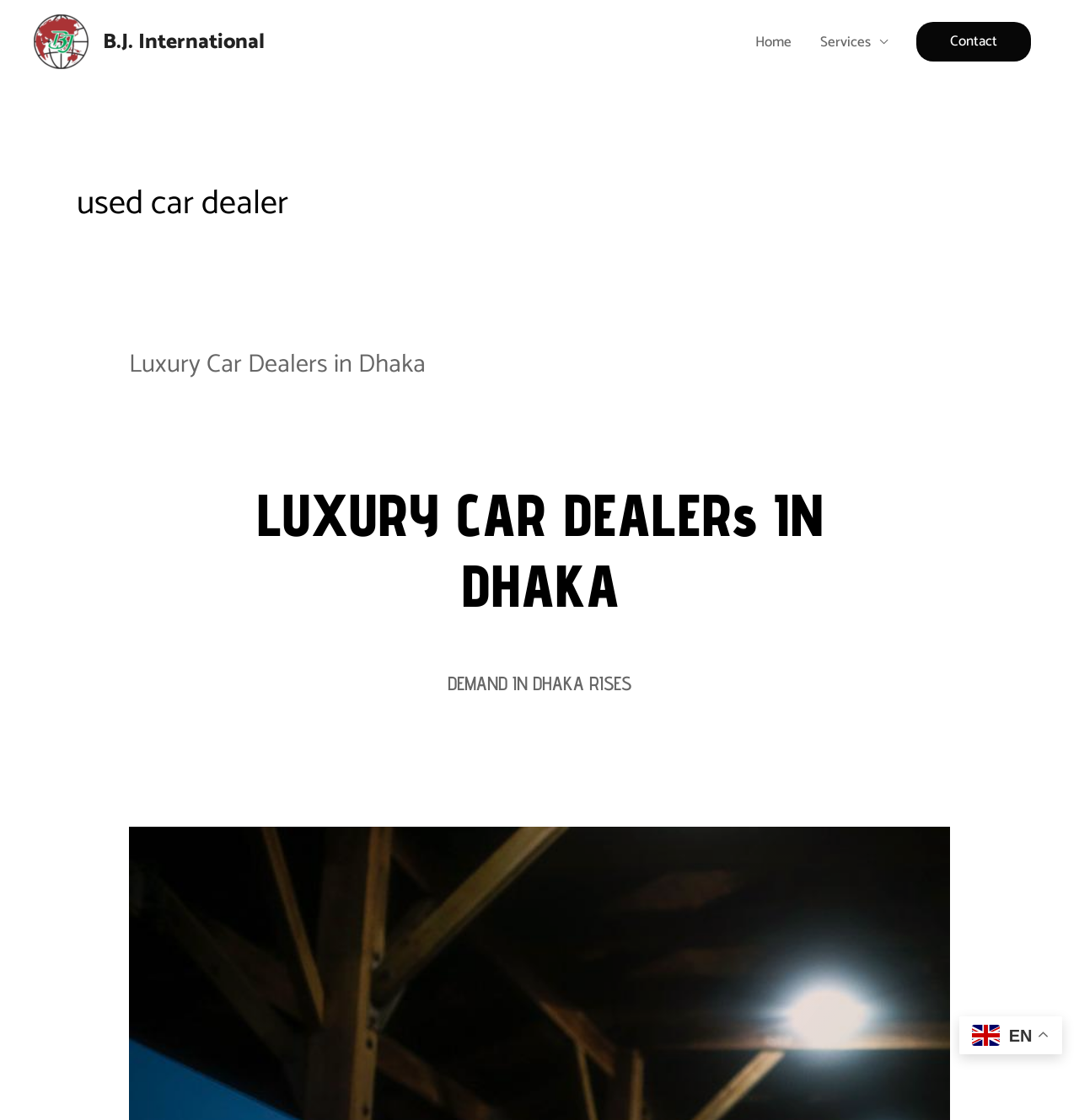Predict the bounding box of the UI element that fits this description: "Luxury Car Dealers in Dhaka".

[0.12, 0.307, 0.395, 0.344]